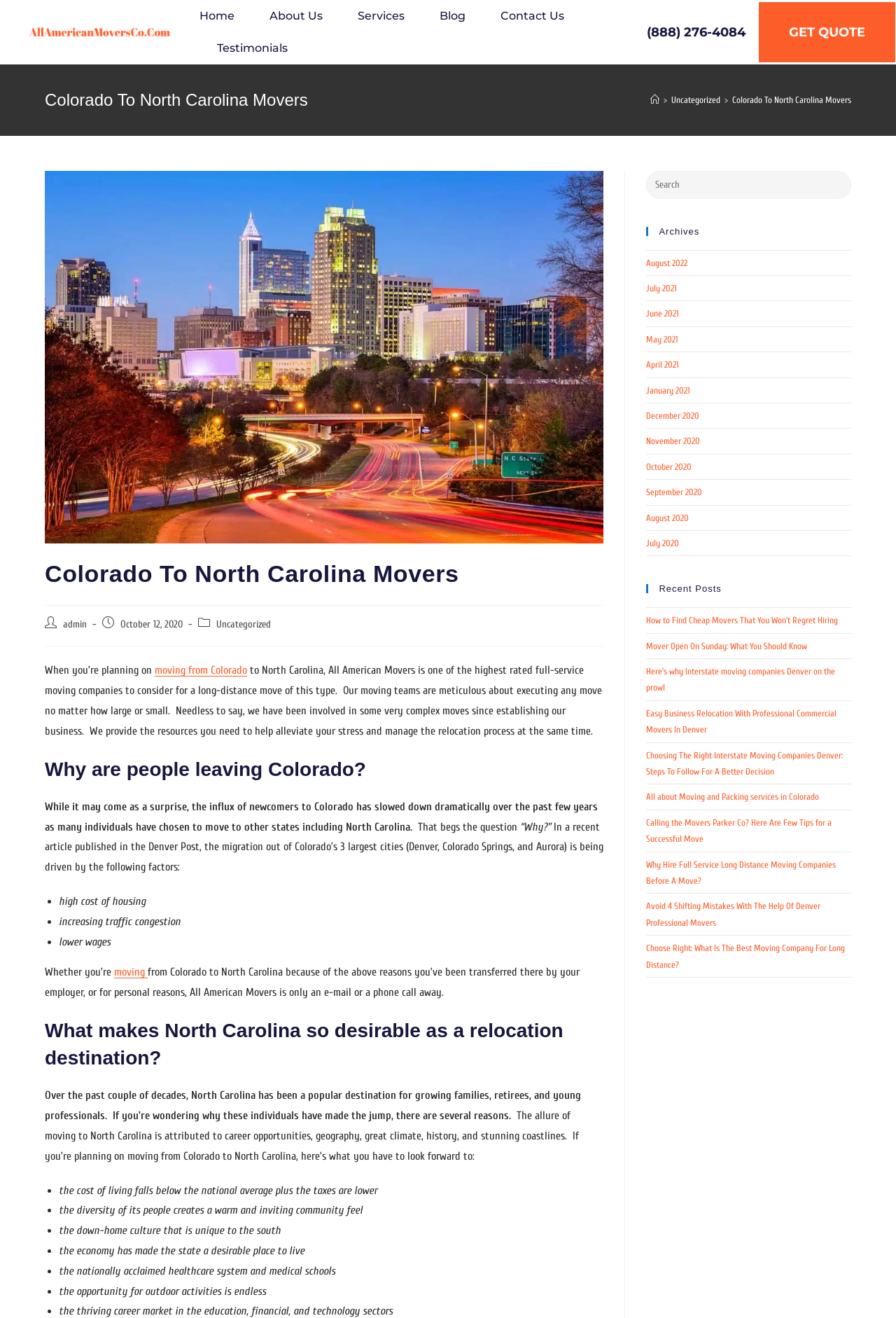Extract the primary heading text from the webpage.

Colorado To North Carolina Movers